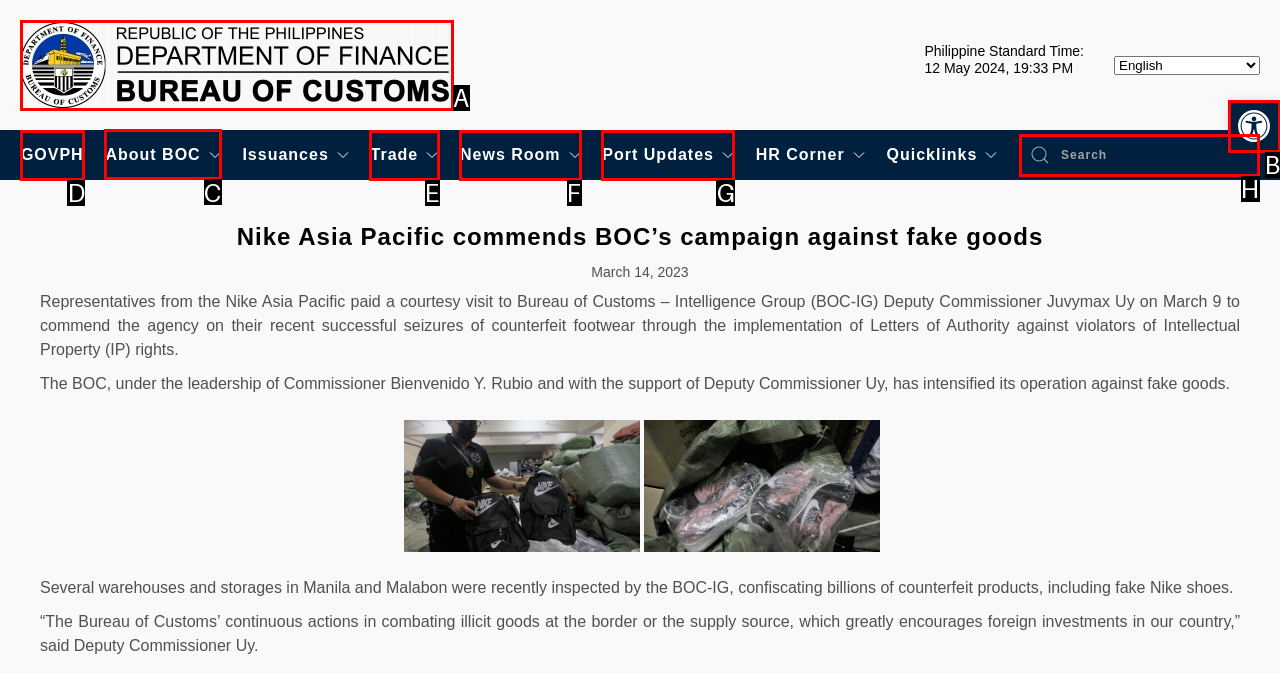Find the HTML element to click in order to complete this task: Click the 'Request a Quote' button
Answer with the letter of the correct option.

None